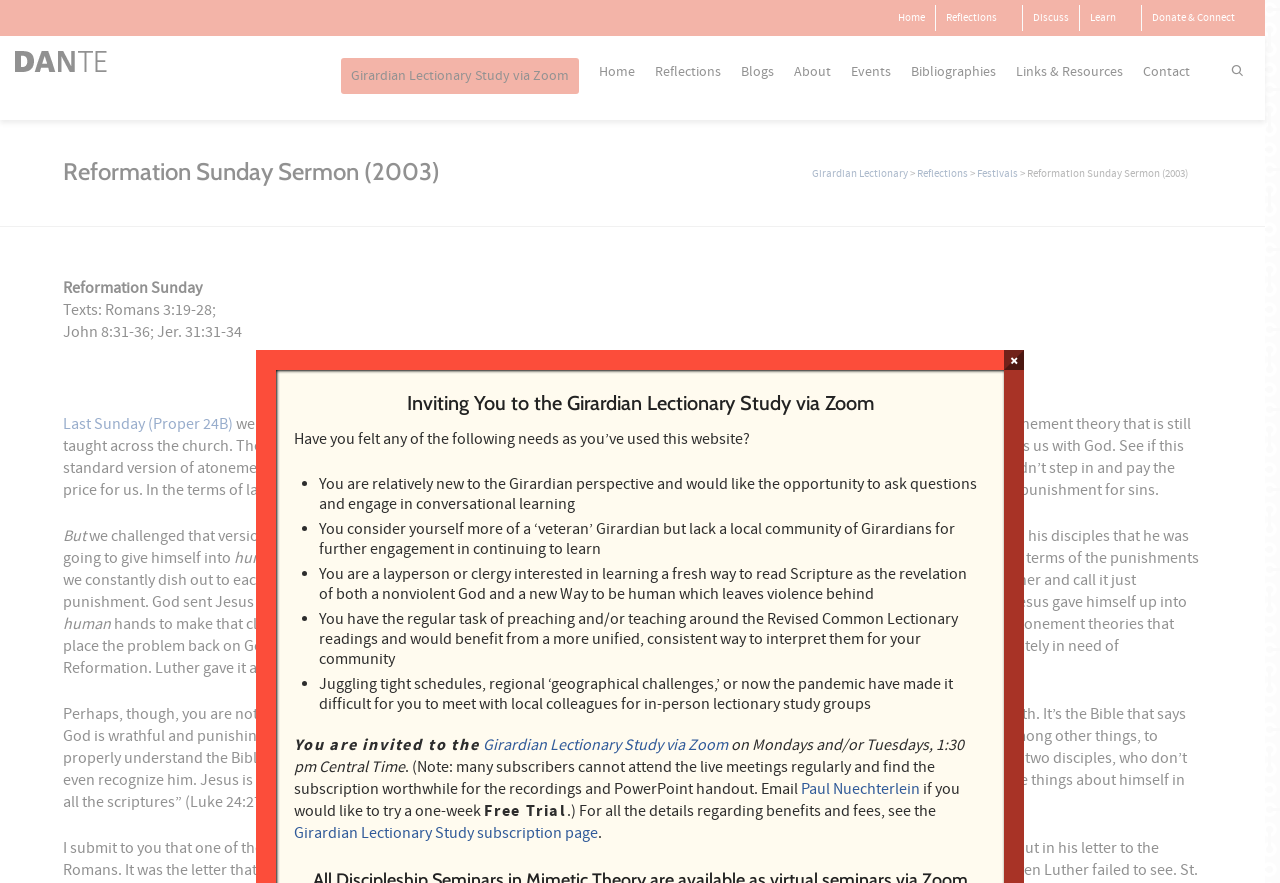Provide the bounding box coordinates for the area that should be clicked to complete the instruction: "Go to Home page".

[0.694, 0.006, 0.73, 0.035]